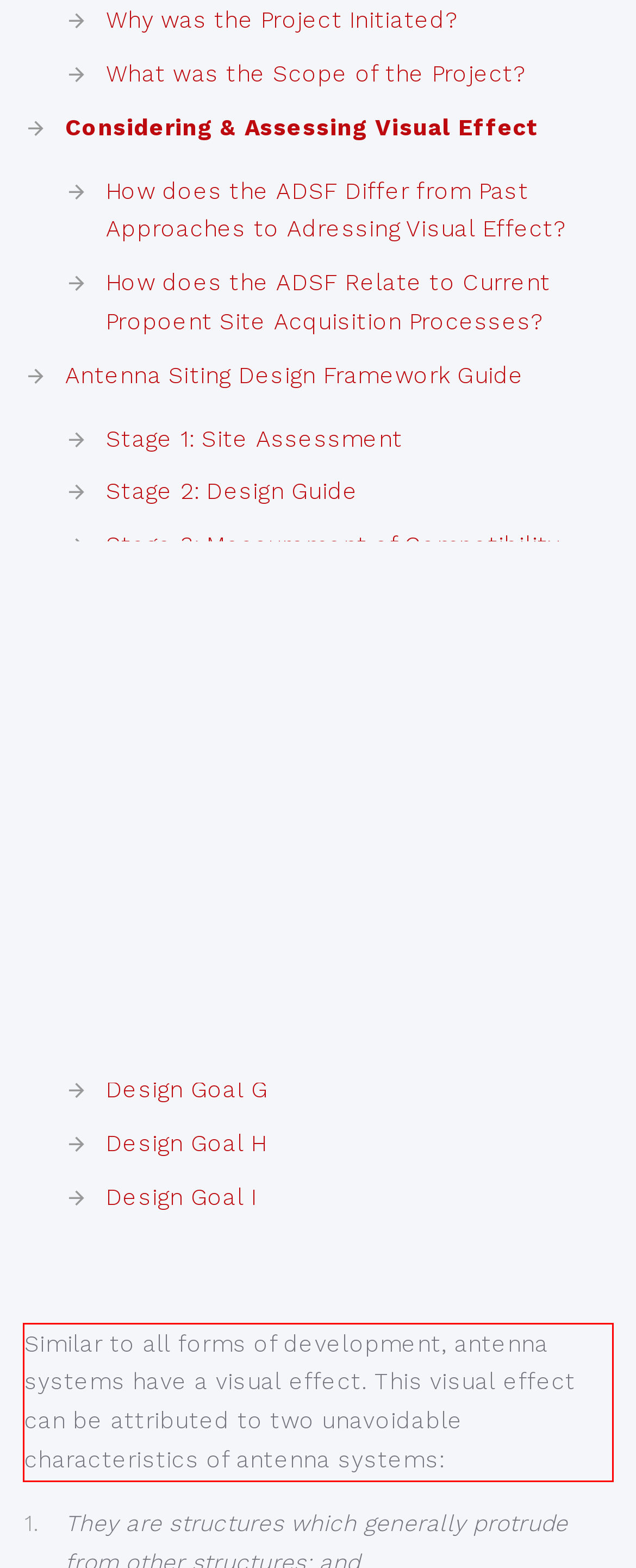You are provided with a webpage screenshot that includes a red rectangle bounding box. Extract the text content from within the bounding box using OCR.

Similar to all forms of development, antenna systems have a visual effect. This visual effect can be attributed to two unavoidable characteristics of antenna systems: